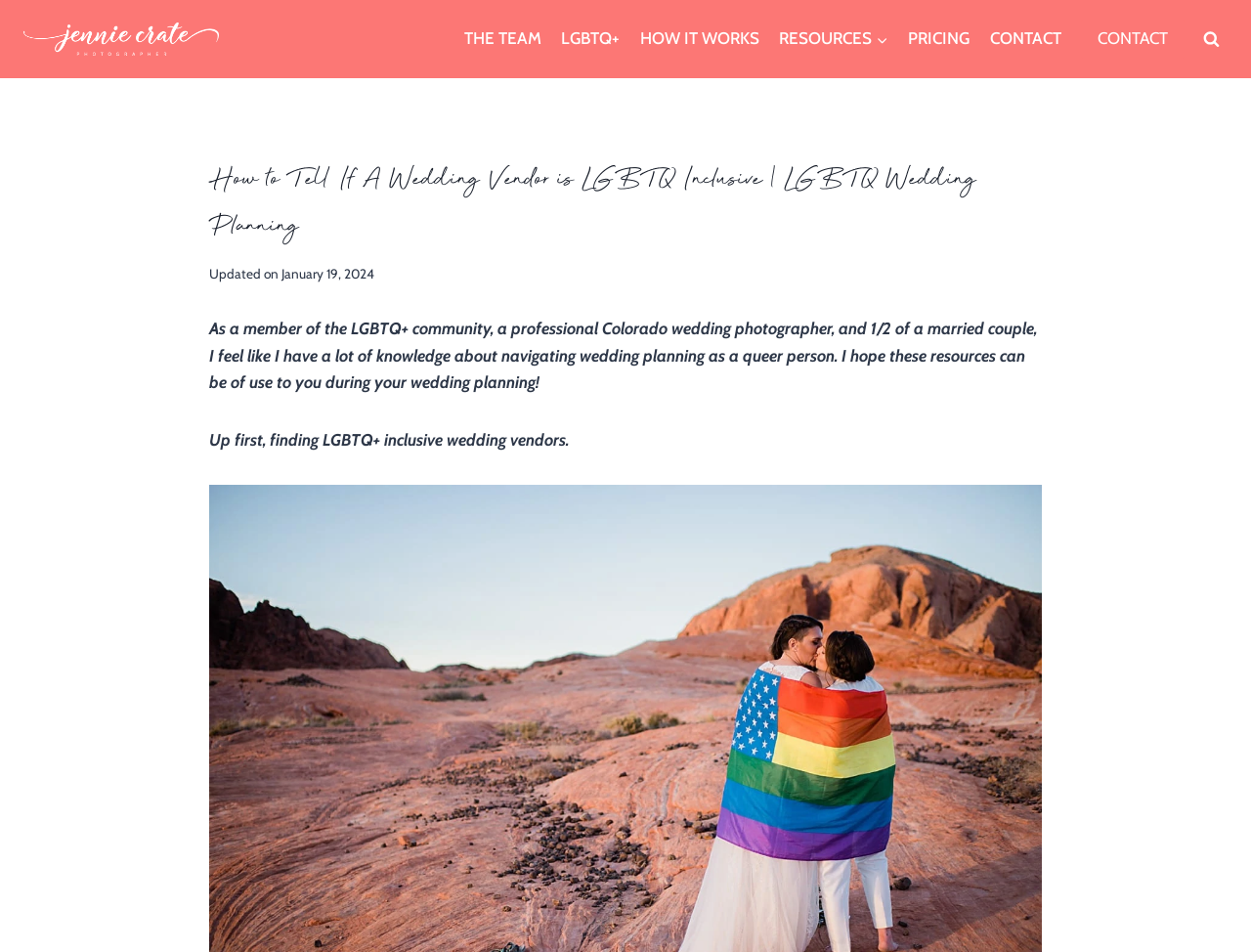Please extract the primary headline from the webpage.

How to Tell If A Wedding Vendor is LGBTQ Inclusive | LGBTQ Wedding Planning